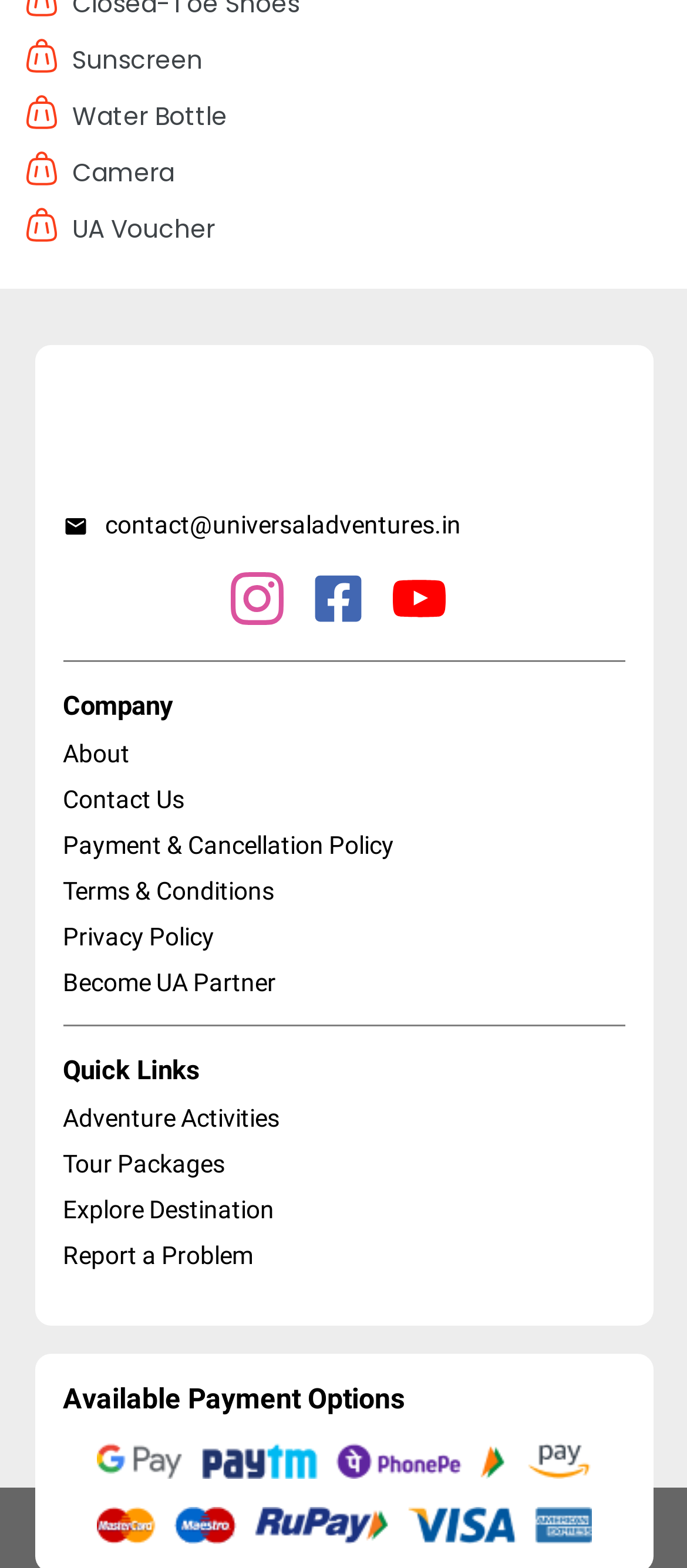Determine the bounding box coordinates of the area to click in order to meet this instruction: "Click the 'footer logo' image".

[0.091, 0.238, 0.583, 0.319]